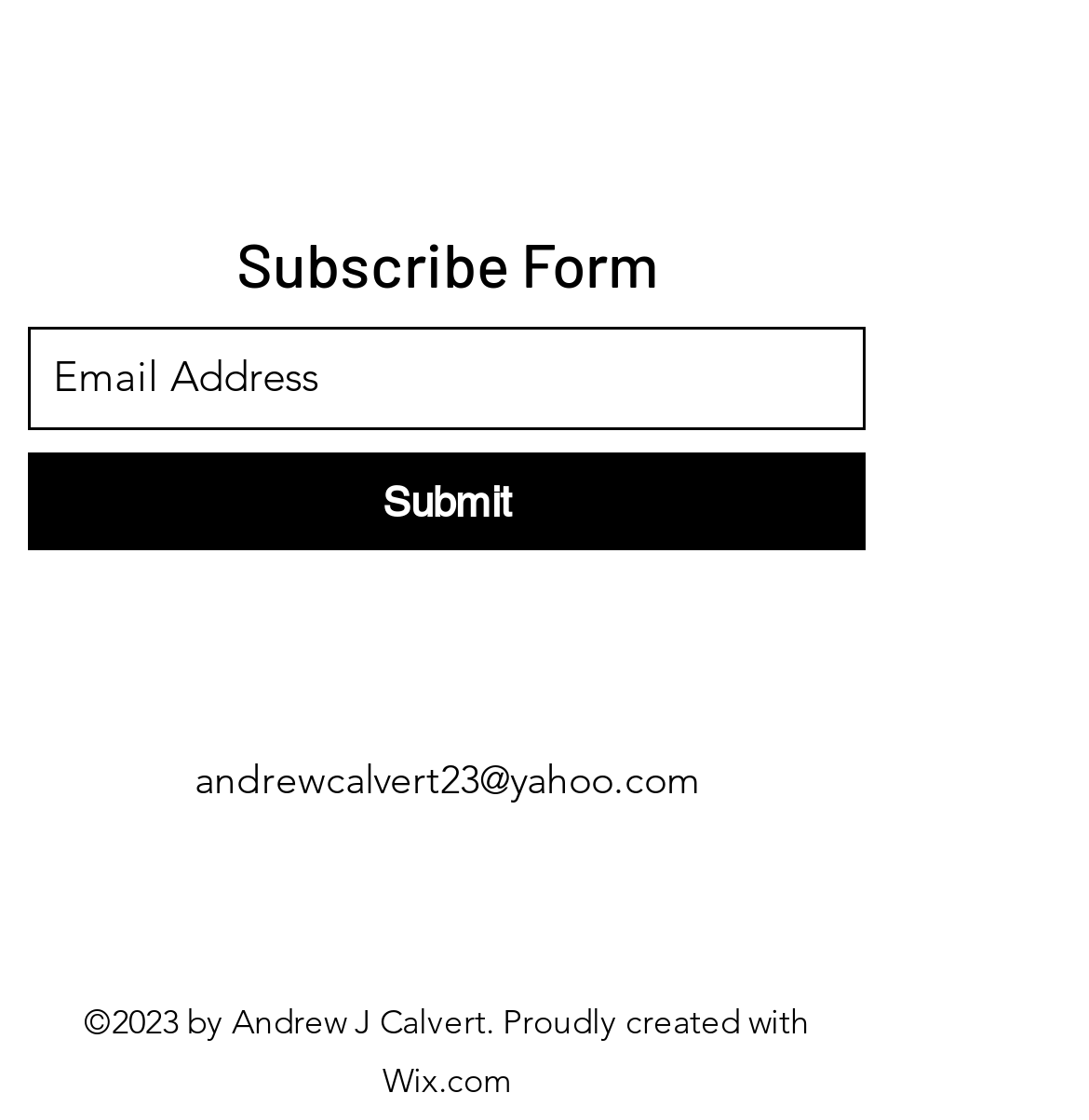Find the bounding box coordinates for the element described here: "aria-label="Twitter"".

[0.346, 0.782, 0.397, 0.832]